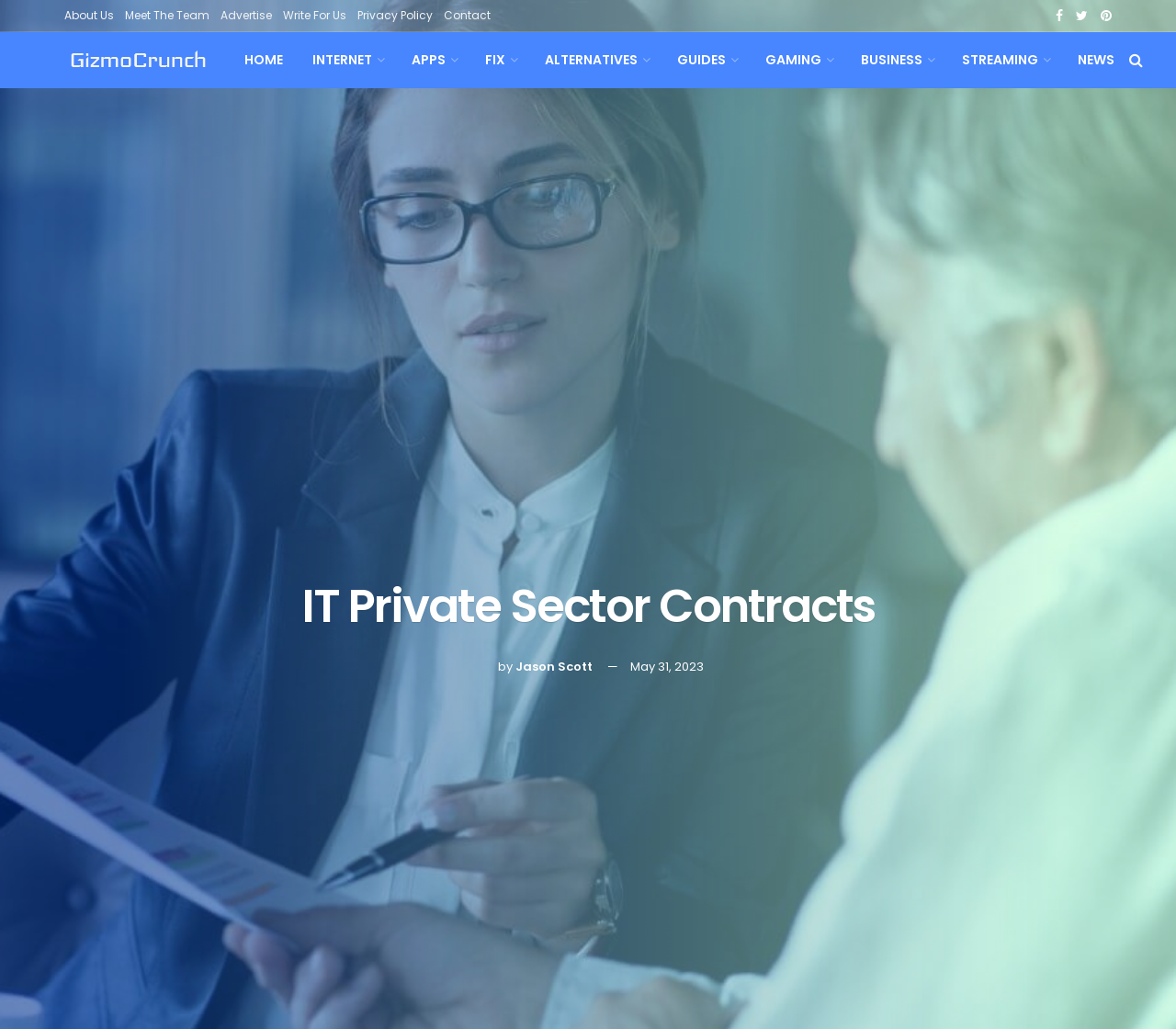Determine the bounding box coordinates of the target area to click to execute the following instruction: "go to about us page."

[0.055, 0.0, 0.097, 0.03]